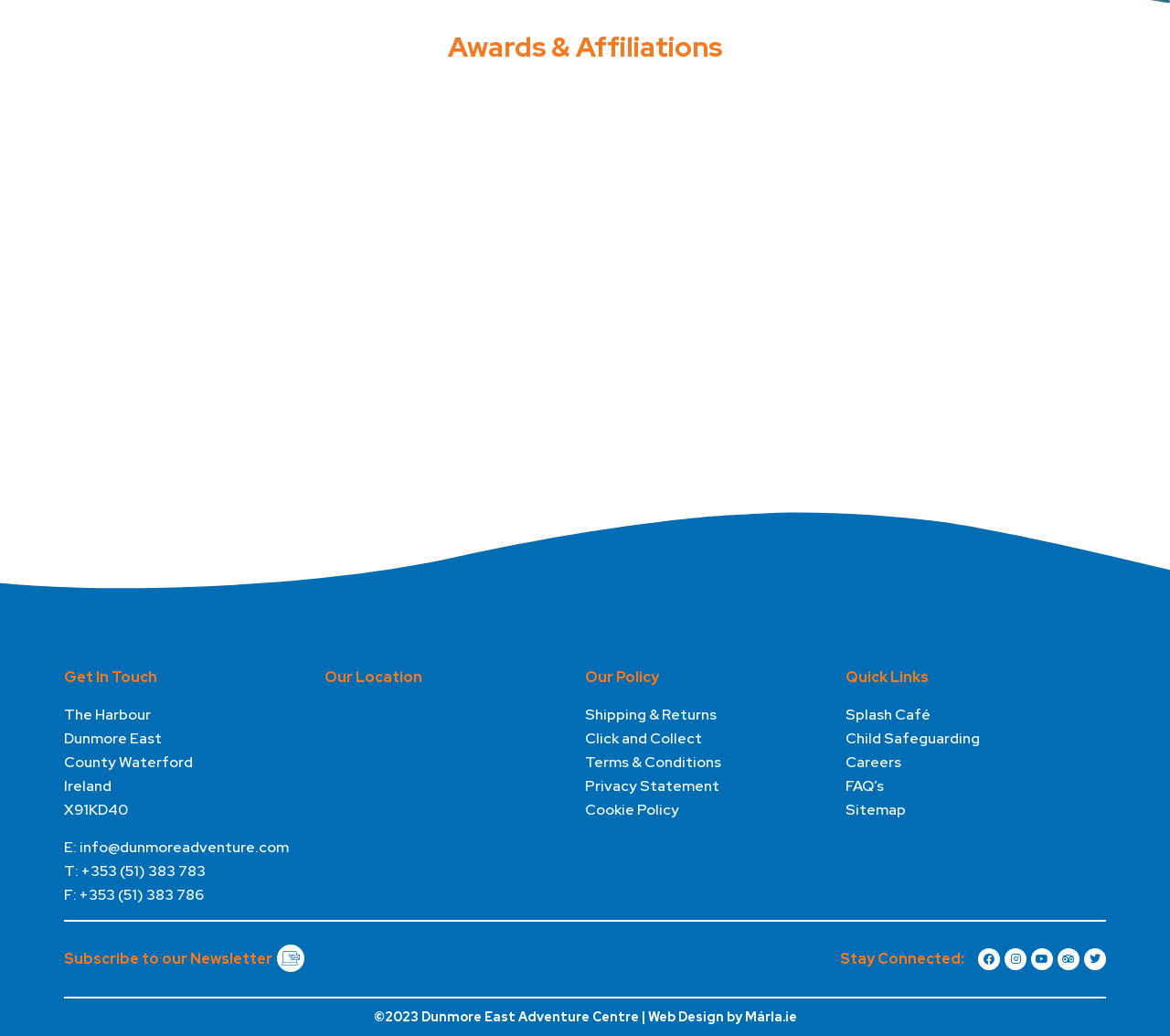Please determine the bounding box coordinates of the element's region to click in order to carry out the following instruction: "View awards and affiliations". The coordinates should be four float numbers between 0 and 1, i.e., [left, top, right, bottom].

[0.062, 0.027, 0.938, 0.063]